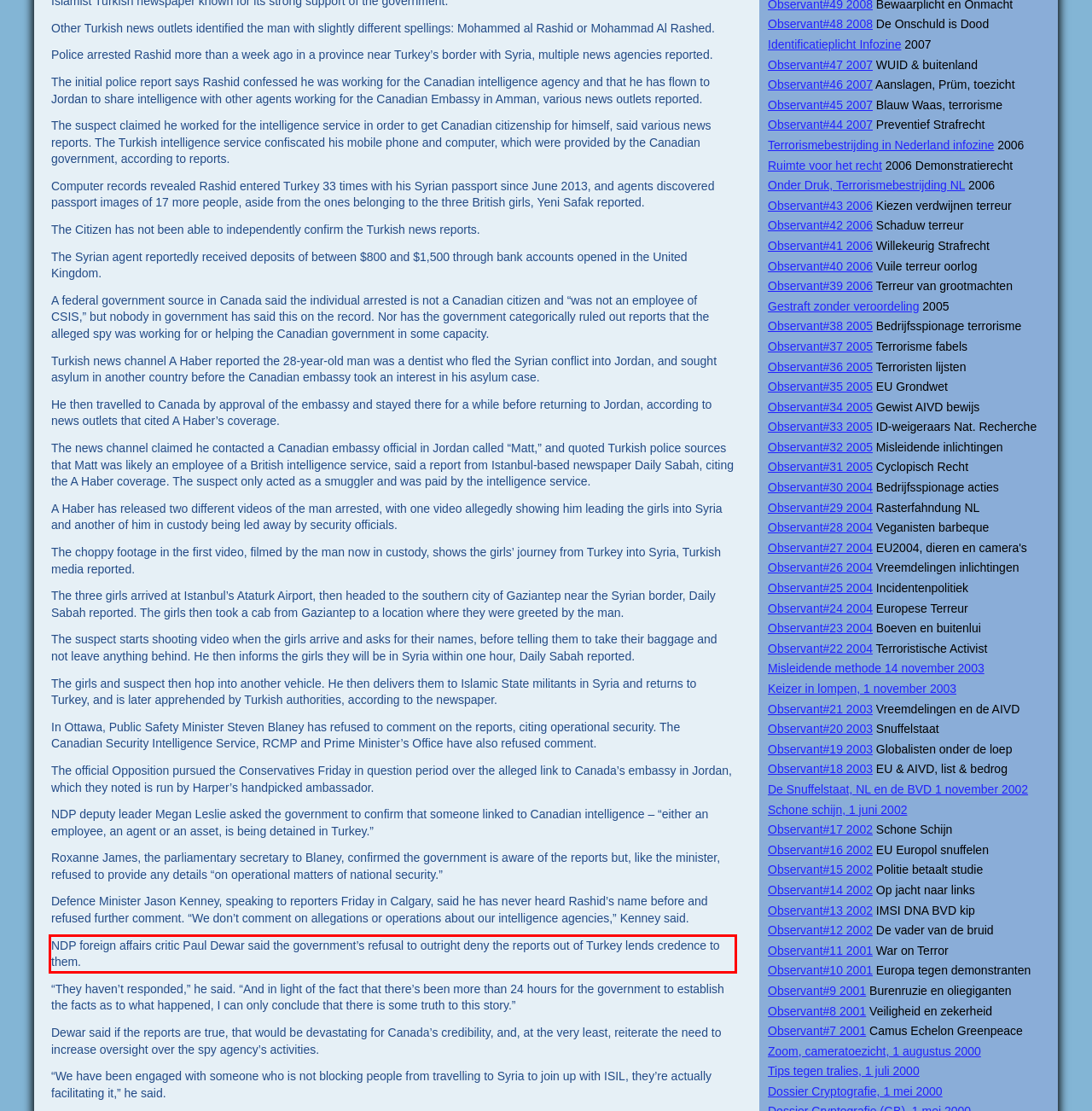You have a screenshot of a webpage, and there is a red bounding box around a UI element. Utilize OCR to extract the text within this red bounding box.

NDP foreign affairs critic Paul Dewar said the government’s refusal to outright deny the reports out of Turkey lends credence to them.